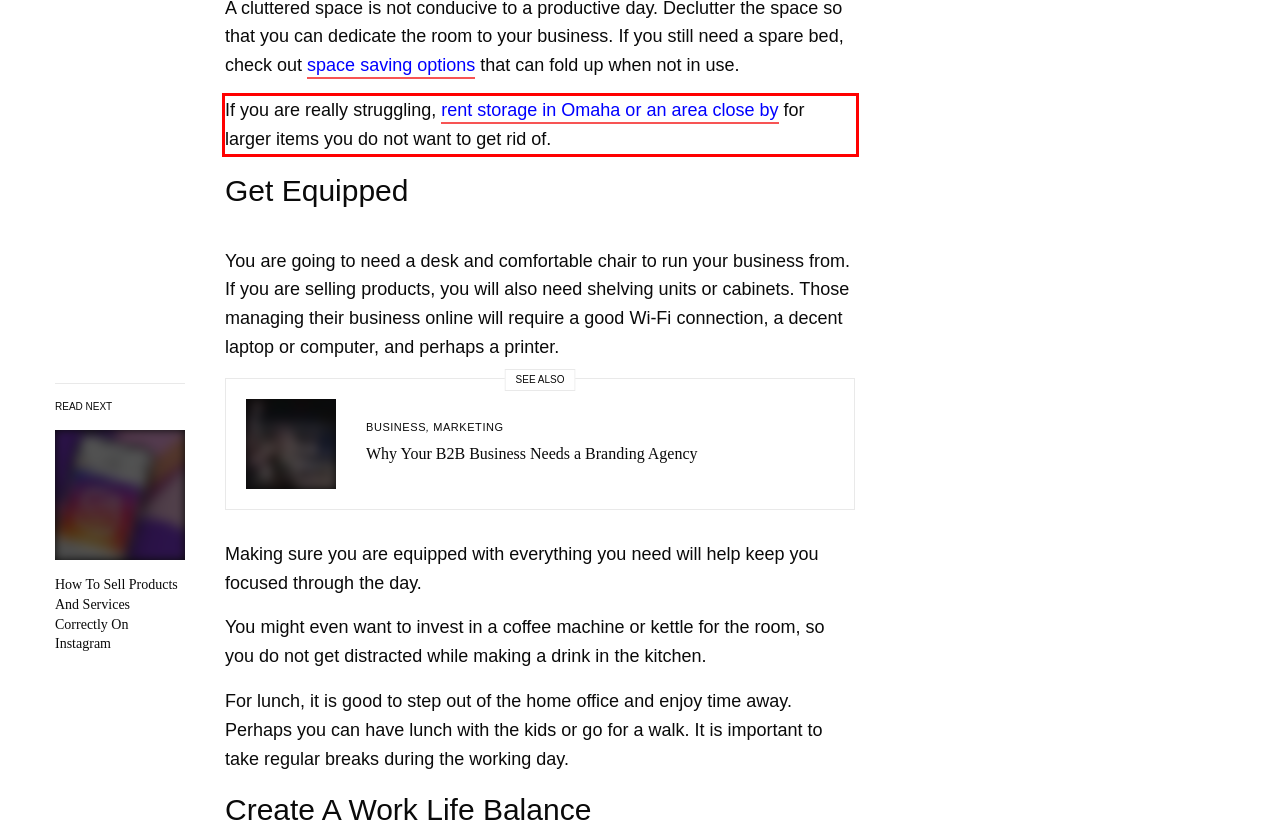Inspect the webpage screenshot that has a red bounding box and use OCR technology to read and display the text inside the red bounding box.

If you are really struggling, rent storage in Omaha or an area close by for larger items you do not want to get rid of.